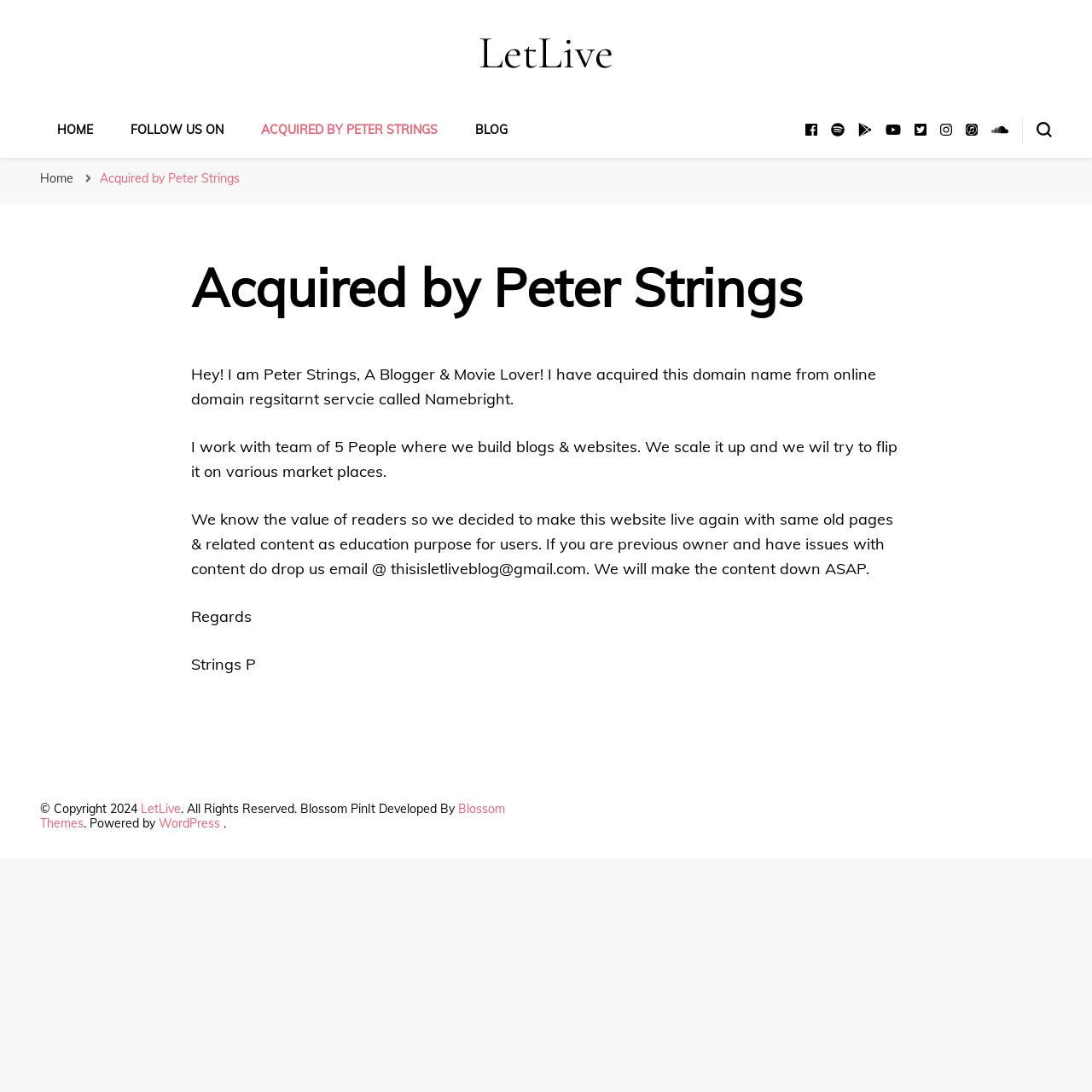Using the details from the image, please elaborate on the following question: What is the purpose of the website?

The purpose of the website is mentioned in the main content area of the webpage, specifically in the third paragraph of the text, which reads 'We know the value of readers so we decided to make this website live again with same old pages & related content as education purpose for users.'.